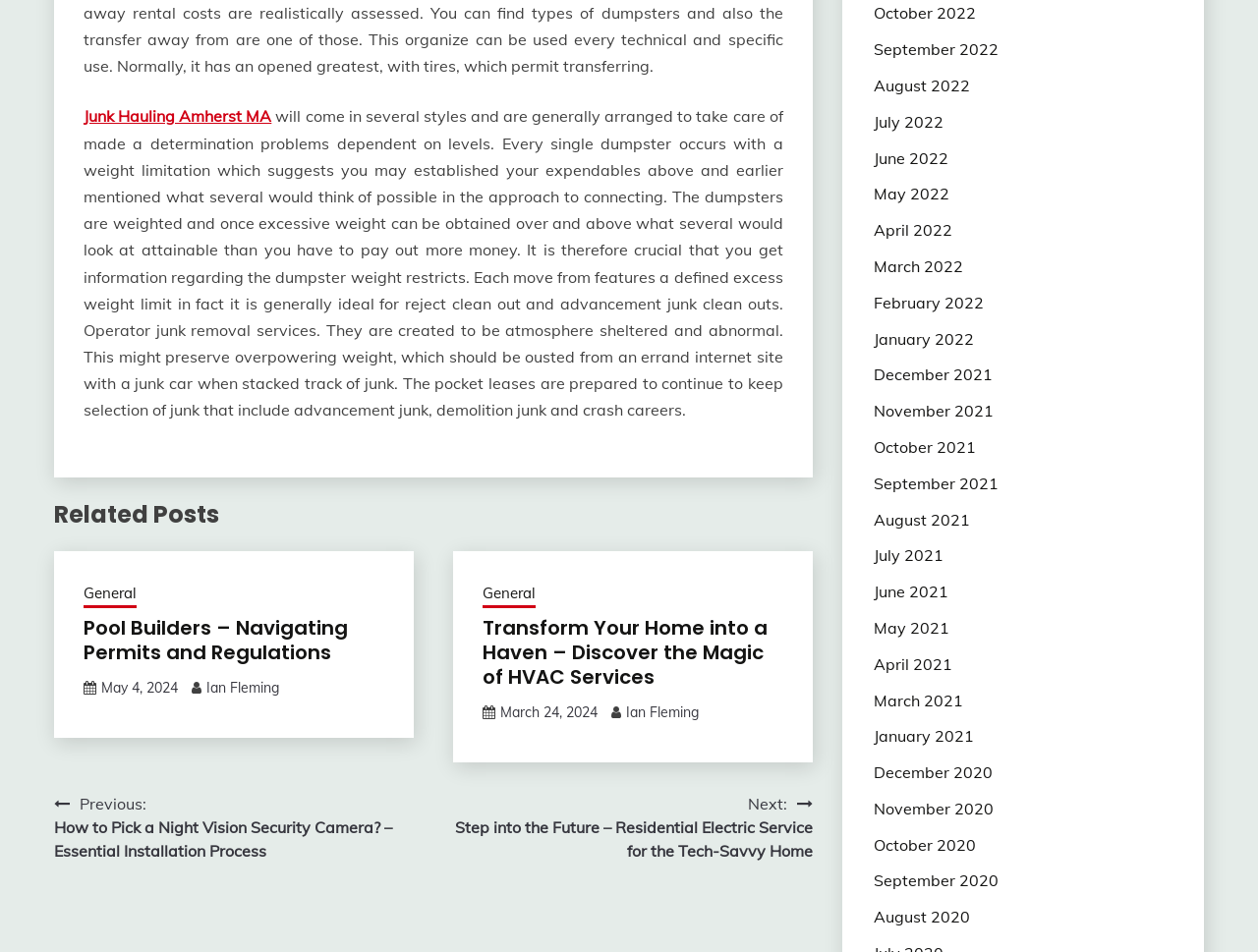Please locate the bounding box coordinates for the element that should be clicked to achieve the following instruction: "Click on 'Previous: How to Pick a Night Vision Security Camera? – Essential Installation Process'". Ensure the coordinates are given as four float numbers between 0 and 1, i.e., [left, top, right, bottom].

[0.043, 0.832, 0.344, 0.906]